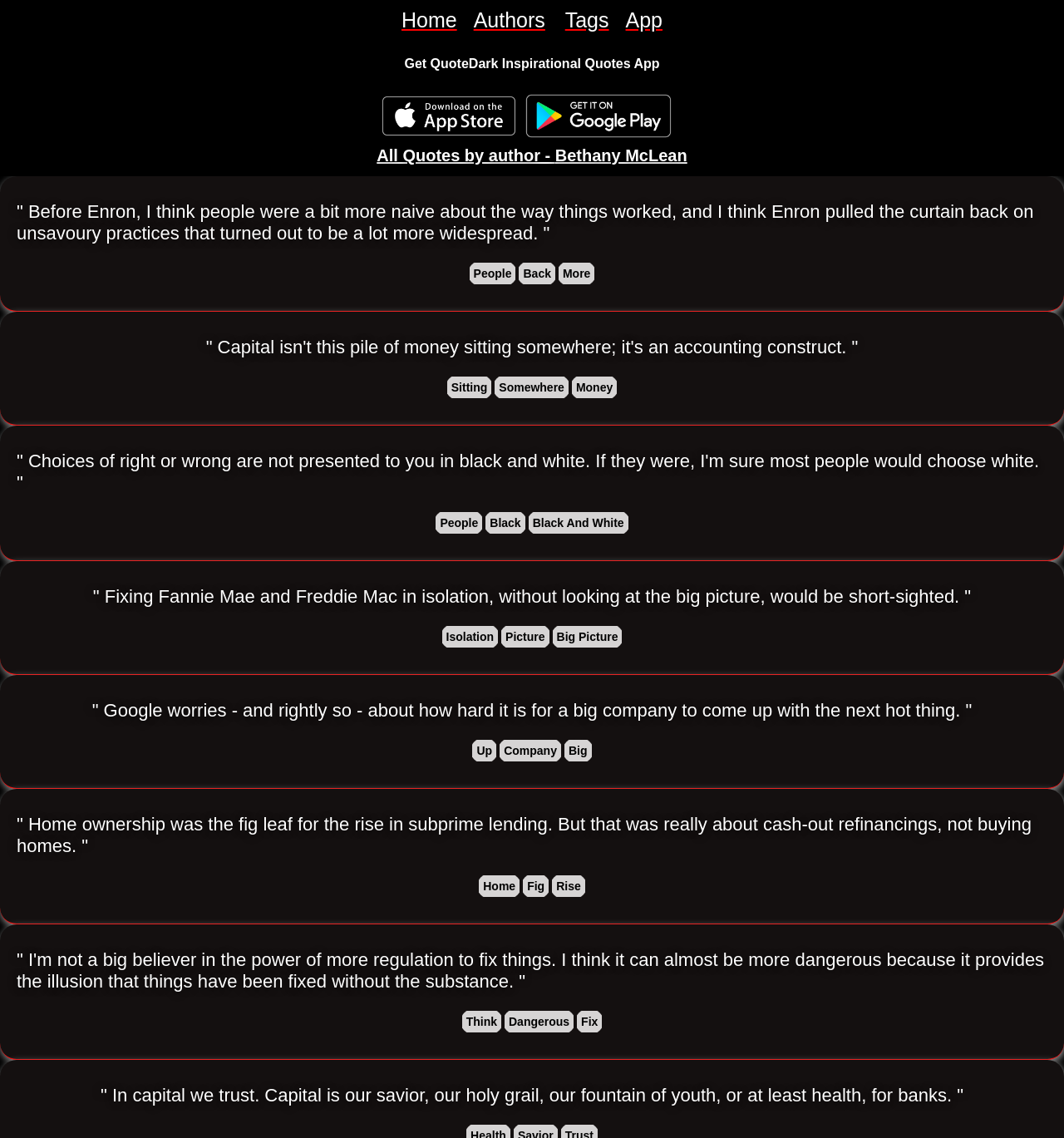Bounding box coordinates are given in the format (top-left x, top-left y, bottom-right x, bottom-right y). All values should be floating point numbers between 0 and 1. Provide the bounding box coordinate for the UI element described as: Fix

[0.541, 0.887, 0.567, 0.909]